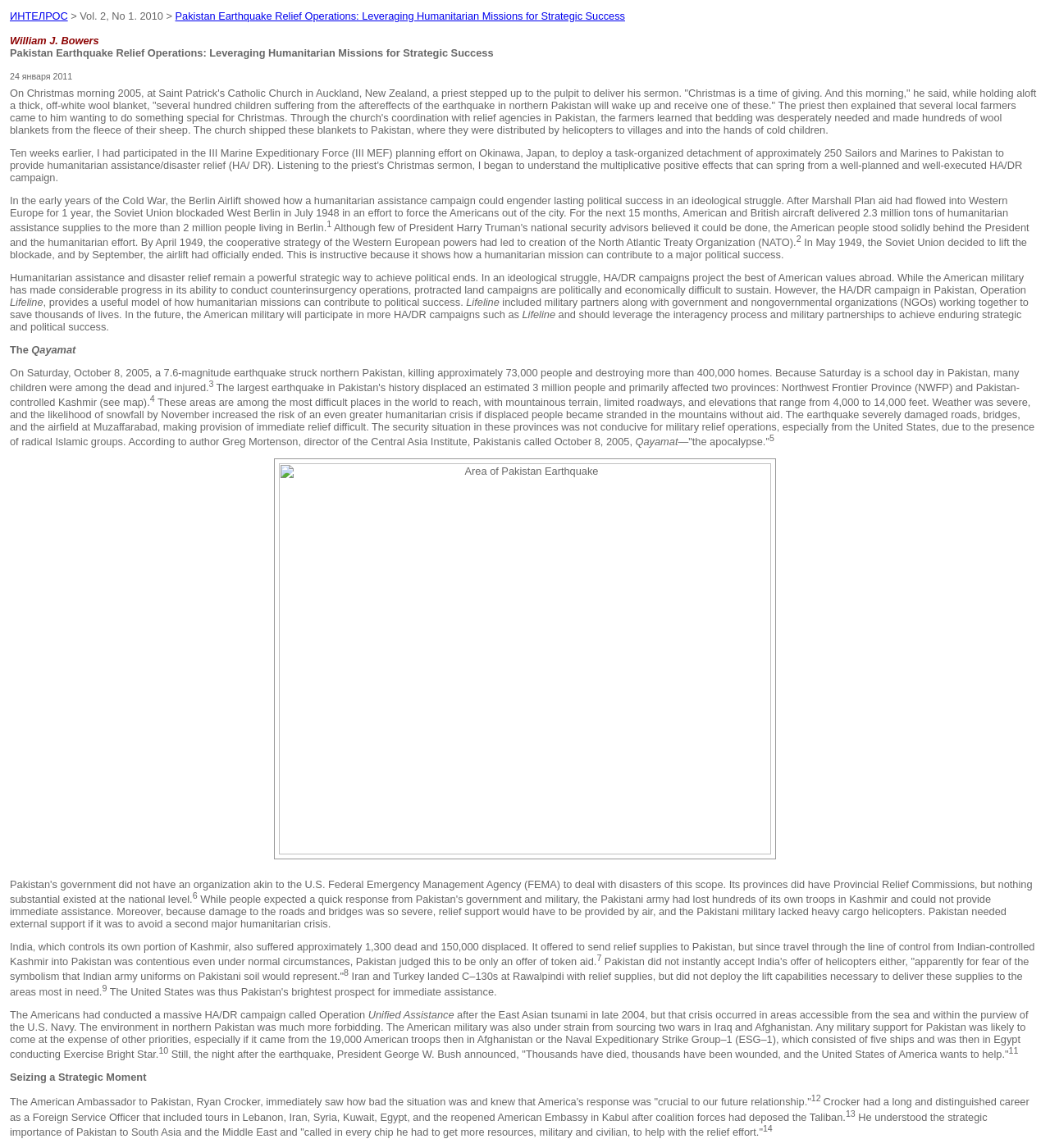What is the date of the earthquake?
Give a one-word or short-phrase answer derived from the screenshot.

October 8, 2005